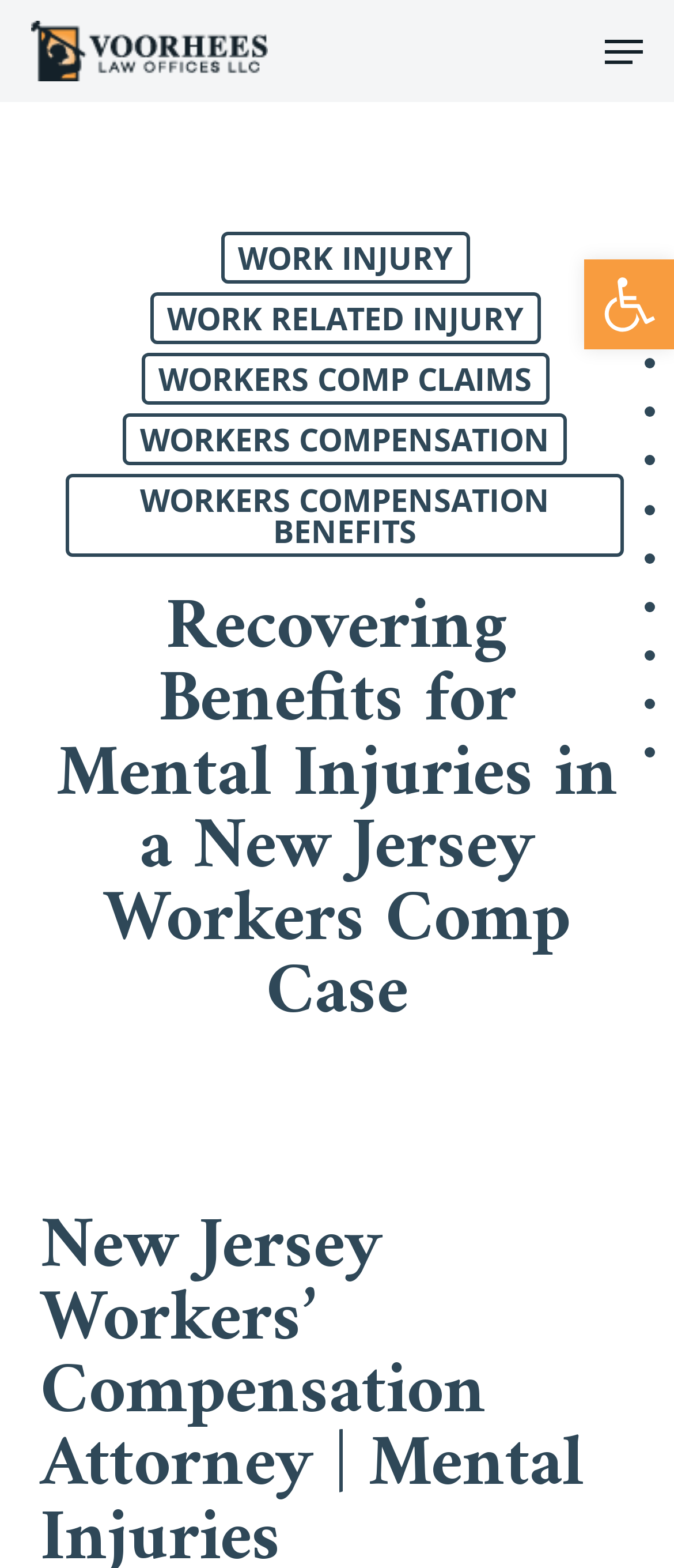What is the purpose of the button at the top right corner?
Please craft a detailed and exhaustive response to the question.

The purpose of the button at the top right corner is to open the toolbar Accessibility Tools, which can be inferred from the image and text description of the button.